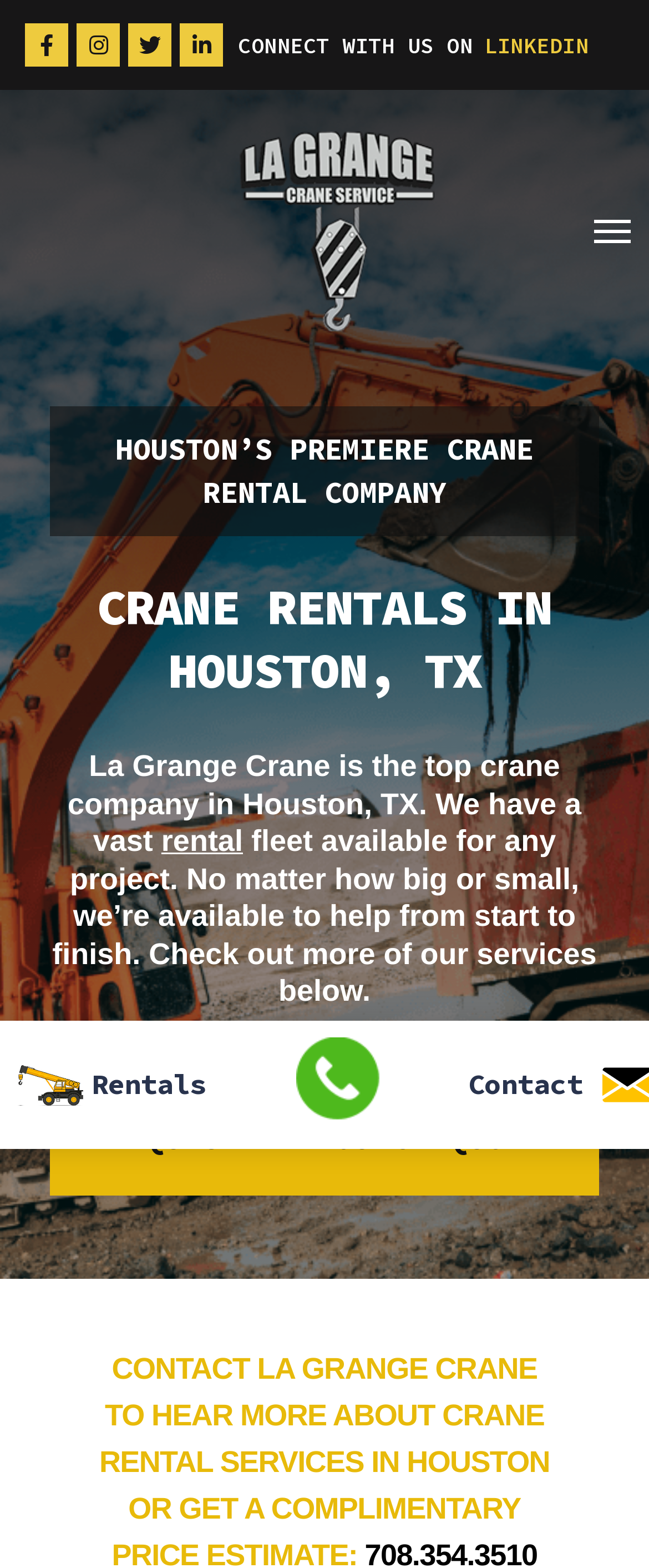Locate the bounding box coordinates of the clickable region necessary to complete the following instruction: "Click on Facebook". Provide the coordinates in the format of four float numbers between 0 and 1, i.e., [left, top, right, bottom].

[0.038, 0.015, 0.105, 0.042]